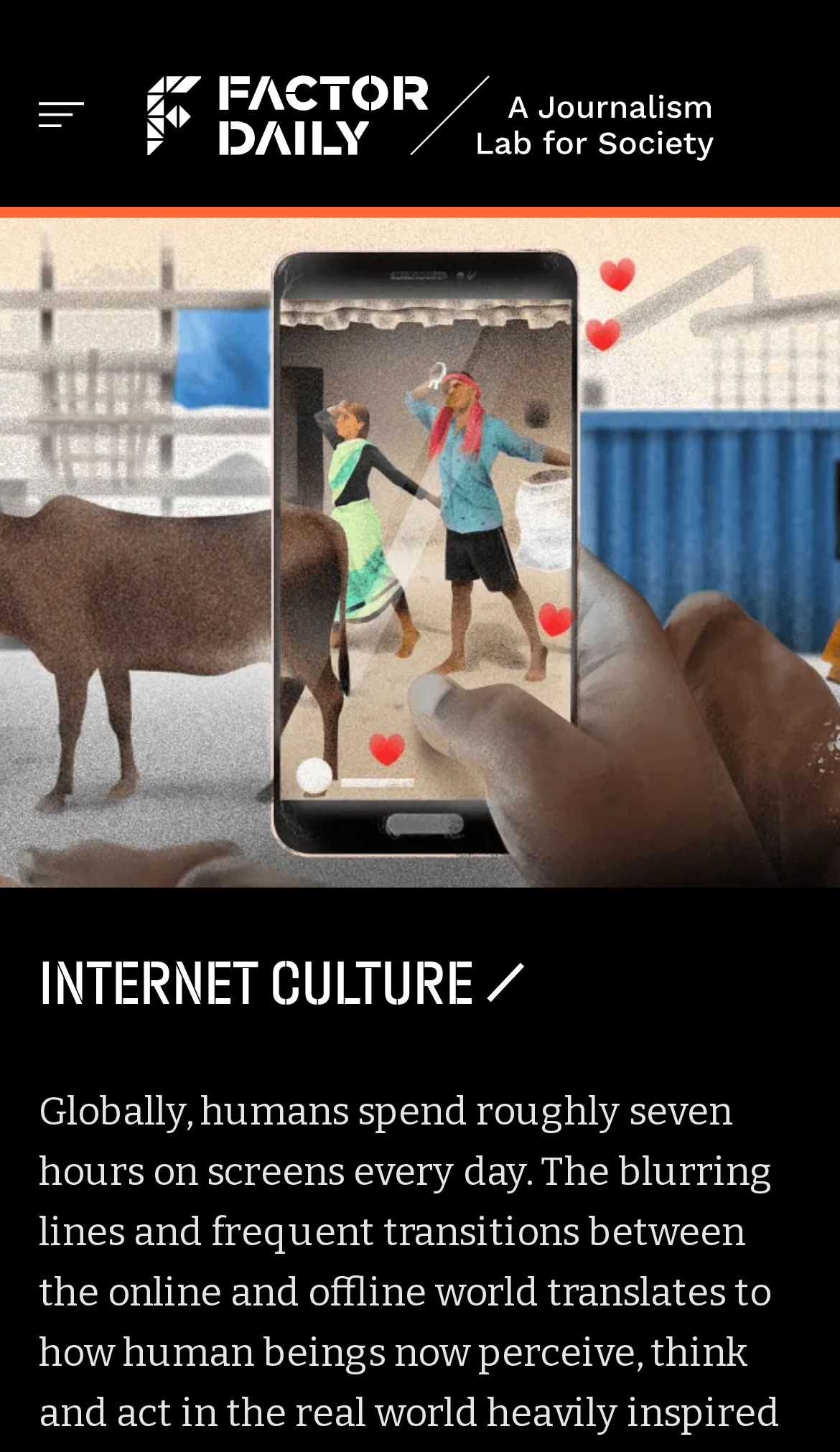Highlight the bounding box of the UI element that corresponds to this description: "alt="Menu"".

[0.046, 0.07, 0.097, 0.088]